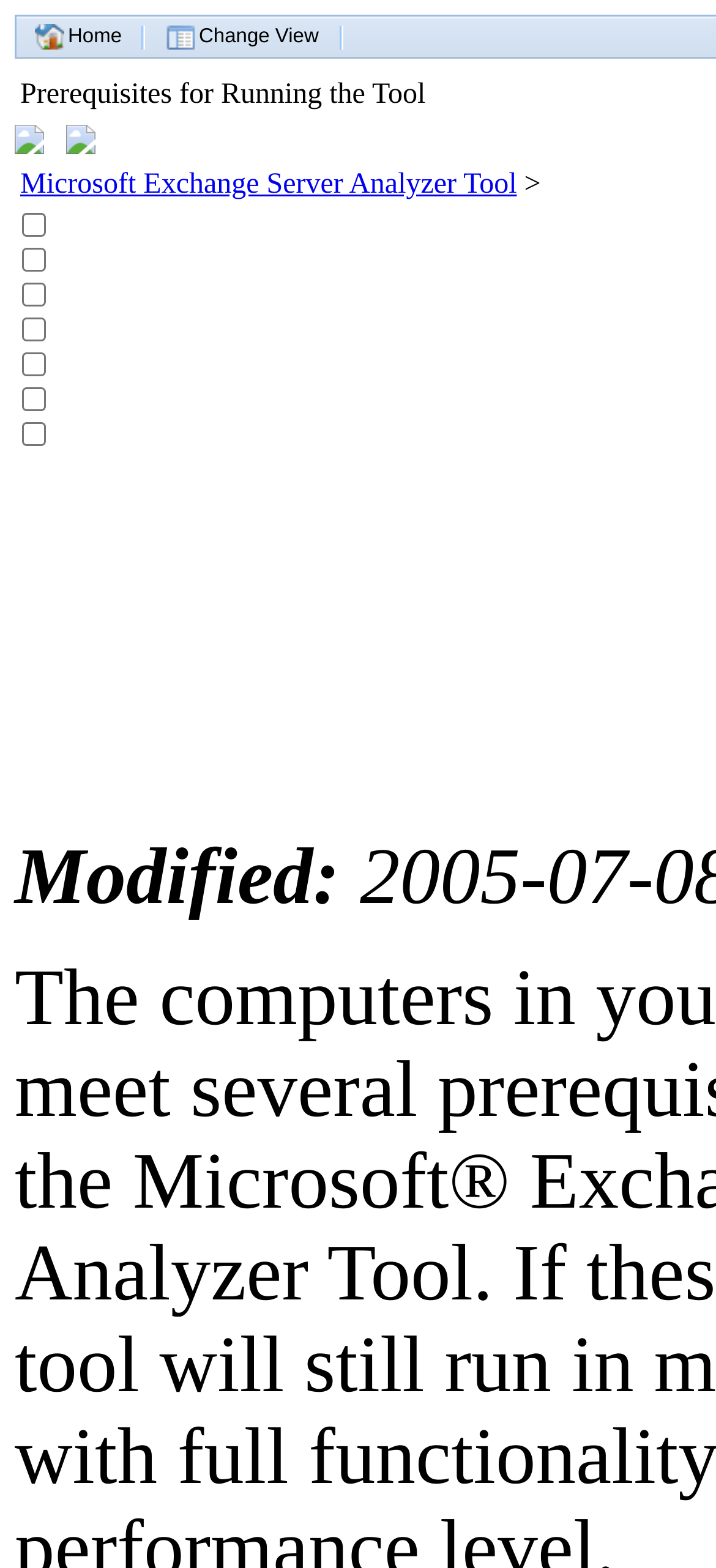How many checkboxes are on the webpage?
Could you answer the question in a detailed manner, providing as much information as possible?

I counted the number of checkboxes on the webpage, and there are 8 checkboxes in total.